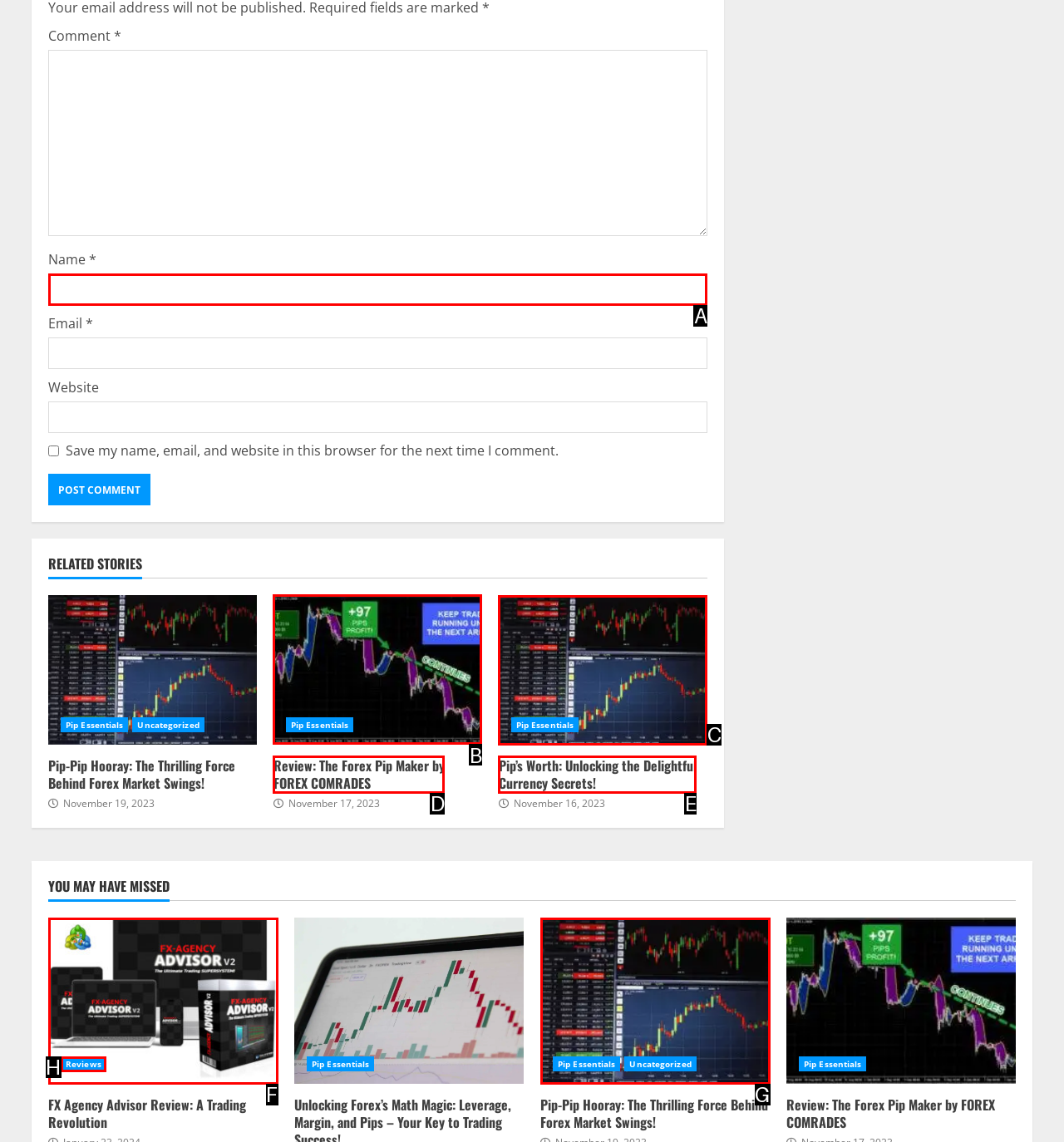Specify which HTML element I should click to complete this instruction: Visit the 'Review: The Forex Pip Maker by FOREX COMRADES' page Answer with the letter of the relevant option.

B